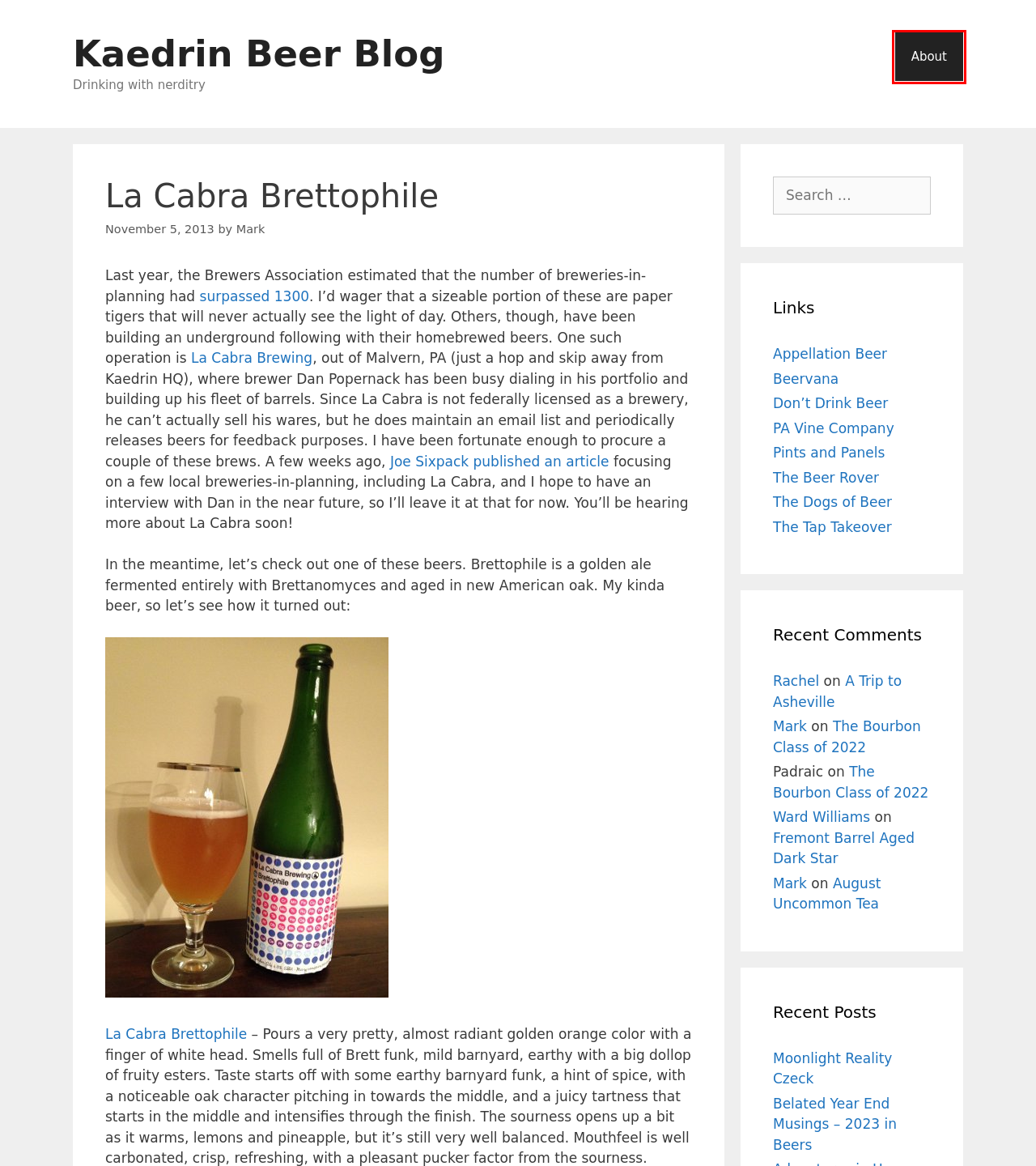Given a webpage screenshot with a red bounding box around a particular element, identify the best description of the new webpage that will appear after clicking on the element inside the red bounding box. Here are the candidates:
A. The Dogs of Beer – Home of the Delaware Beer Blog – Drinker of beer. Writer of stuff.
B. Better Tomorrow Financial
C. Fremont Barrel Aged Dark Star - Kaedrin Beer Blog
D. Appellation Beer – Considering beer from and of a place
E. Moonlight Reality Czeck - Kaedrin Beer Blog
F. dontdrinkbeer | Drinking beer, so you don't have to.
G. About - Kaedrin Beer Blog
H. Kaedrin - Kaedrin Homepage

G